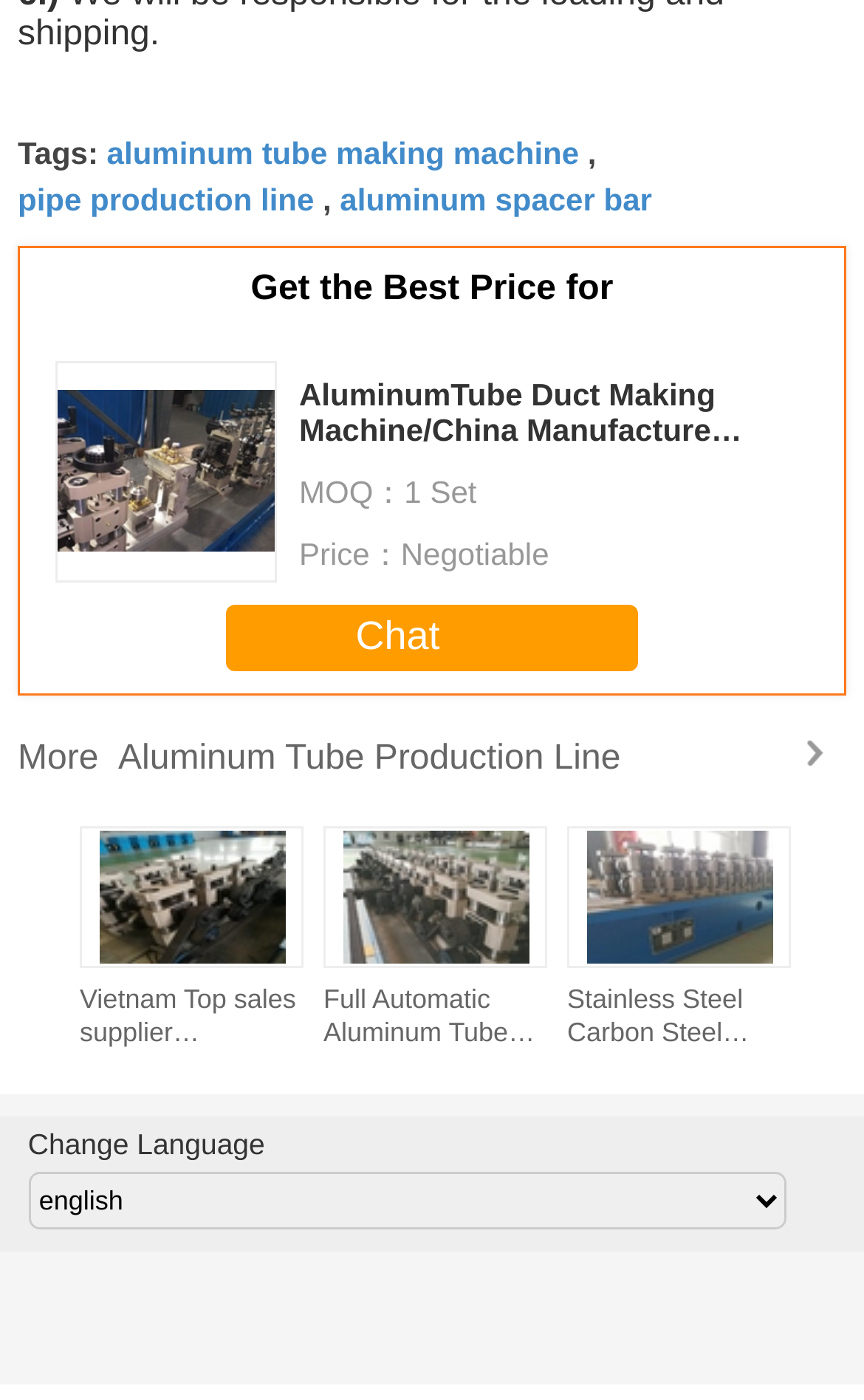Using the provided element description: "aluminum tube making machine", determine the bounding box coordinates of the corresponding UI element in the screenshot.

[0.124, 0.098, 0.67, 0.123]